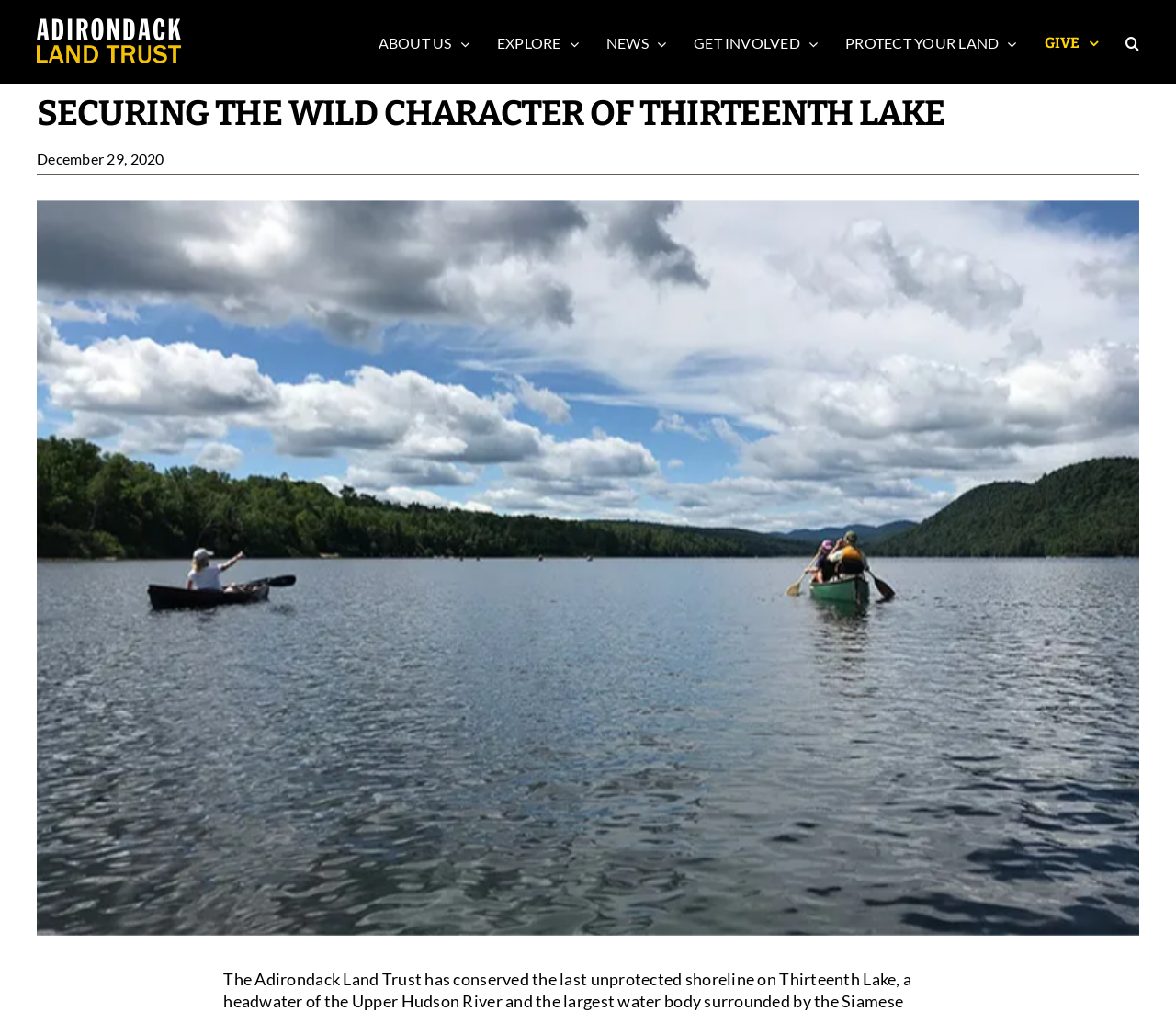How many main menu items are there?
Relying on the image, give a concise answer in one word or a brief phrase.

6